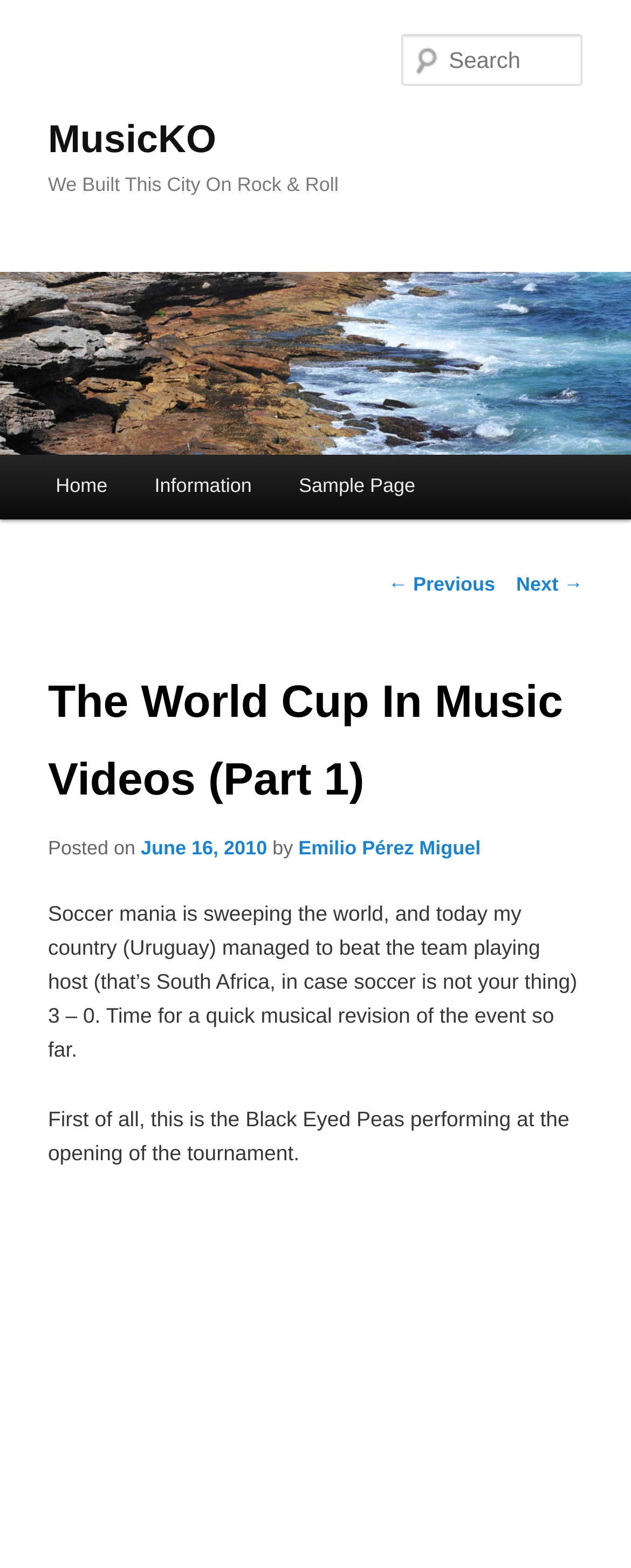Locate the bounding box coordinates of the clickable region necessary to complete the following instruction: "View the 'Sample Page'". Provide the coordinates in the format of four float numbers between 0 and 1, i.e., [left, top, right, bottom].

[0.436, 0.29, 0.696, 0.331]